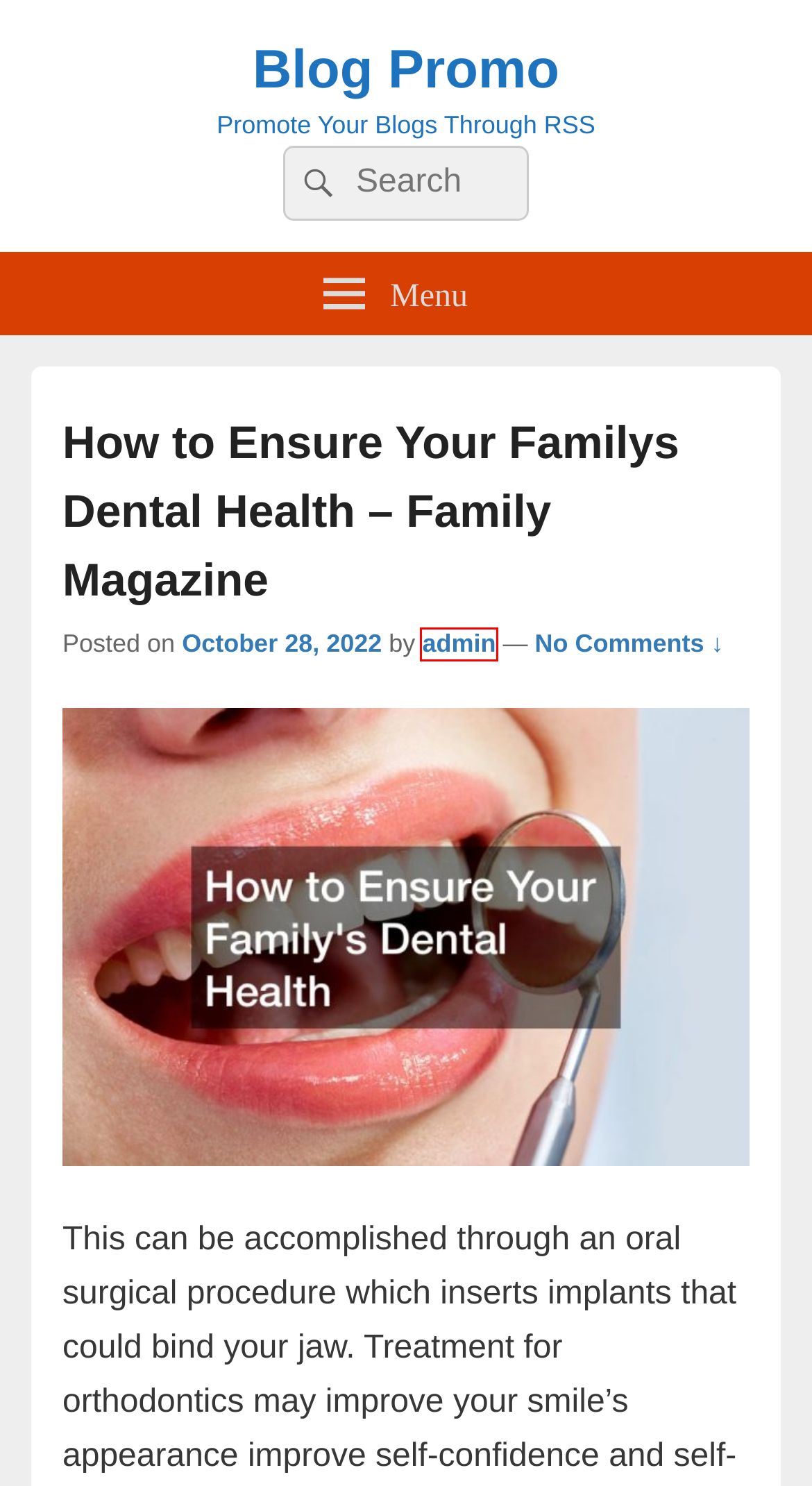Examine the screenshot of a webpage with a red bounding box around a UI element. Select the most accurate webpage description that corresponds to the new page after clicking the highlighted element. Here are the choices:
A. Blog Promo - Promote Your Blogs Through RSS
B. February 2021 - Blog Promo
C. November 2021 - Blog Promo
D. March 2024 - Blog Promo
E. January 2022 - Blog Promo
F. July 2023 - Blog Promo
G. October 2020 - Blog Promo
H. admin, Author at Blog Promo

H